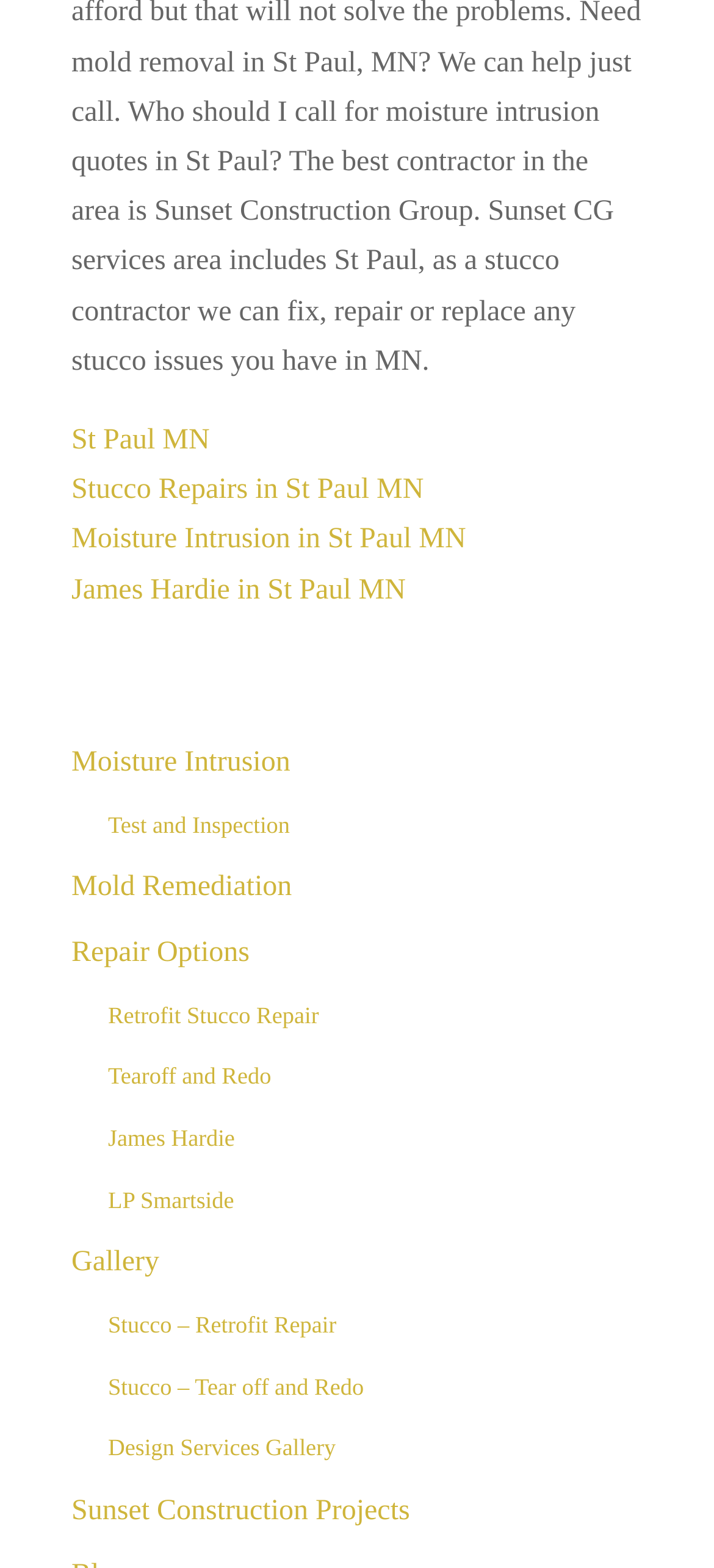Answer the following query with a single word or phrase:
What type of construction projects are showcased?

Sunset Construction